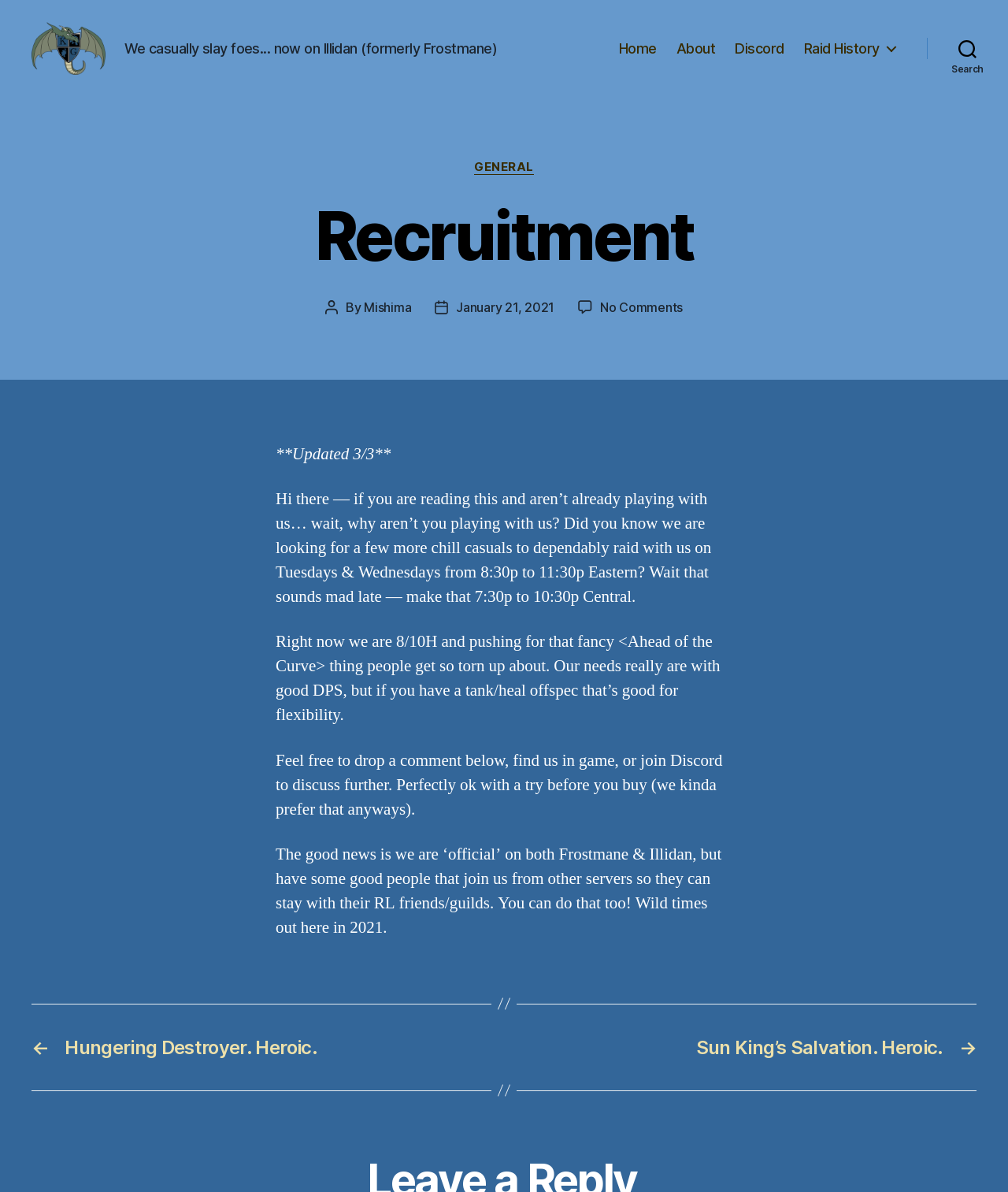Find the bounding box coordinates of the clickable area that will achieve the following instruction: "Click the 'Home' link".

[0.614, 0.051, 0.652, 0.065]